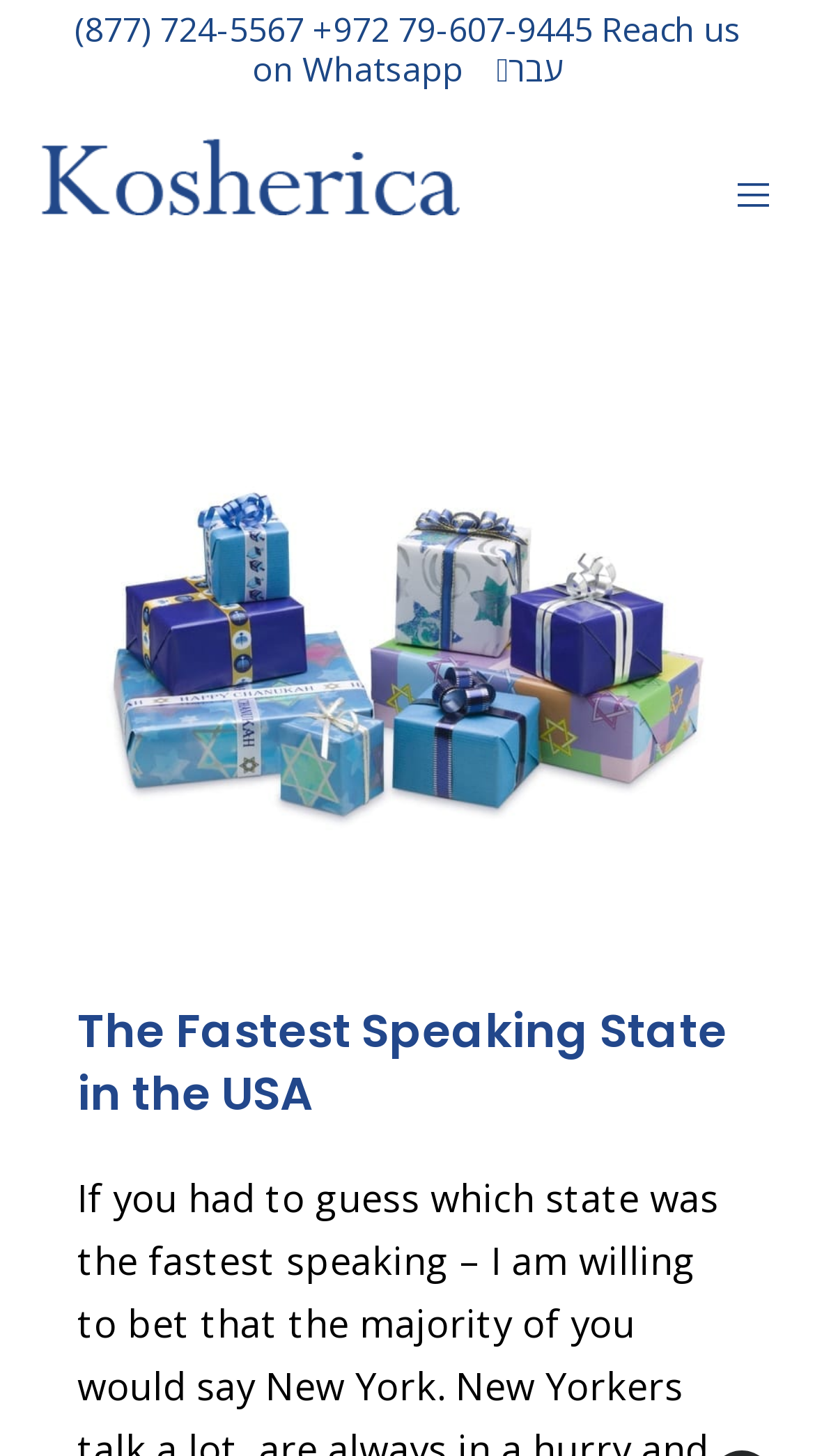Please find and generate the text of the main heading on the webpage.

The Fastest Speaking State in the USA